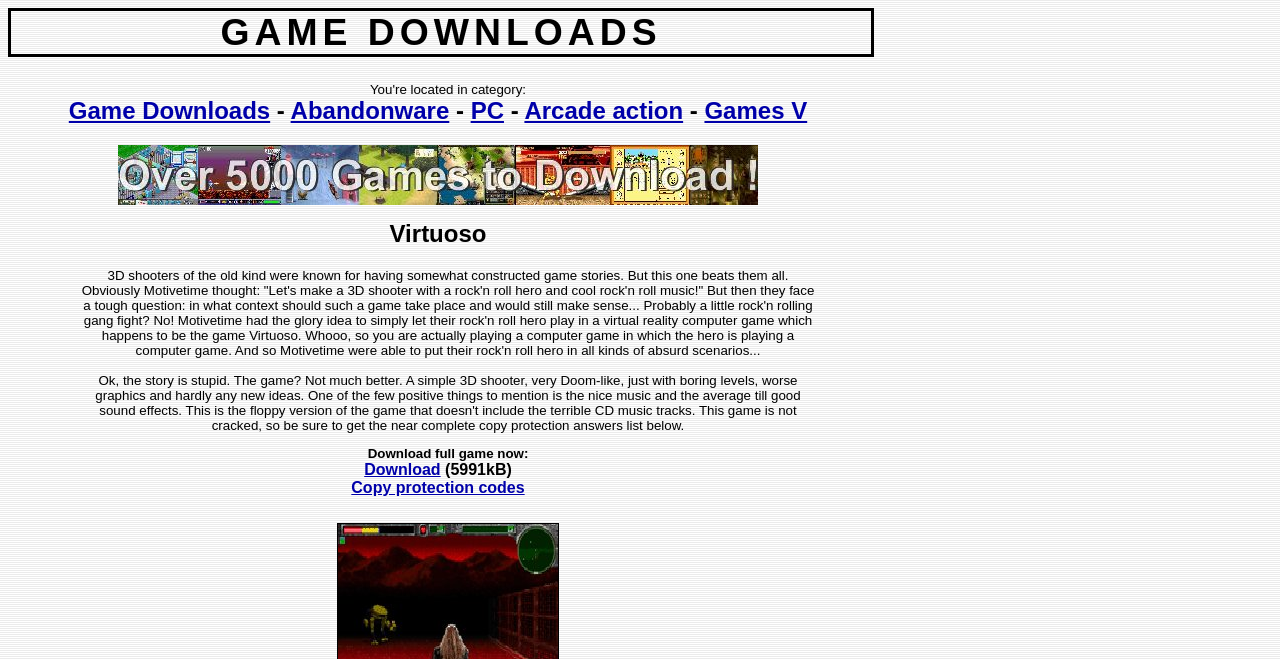What type of game is Virtuoso?
Please give a detailed and thorough answer to the question, covering all relevant points.

Based on the text description, it is mentioned that Virtuoso is a 3D shooter with a rock'n roll hero and cool rock'n roll music, which suggests that it belongs to the 3D shooter genre.